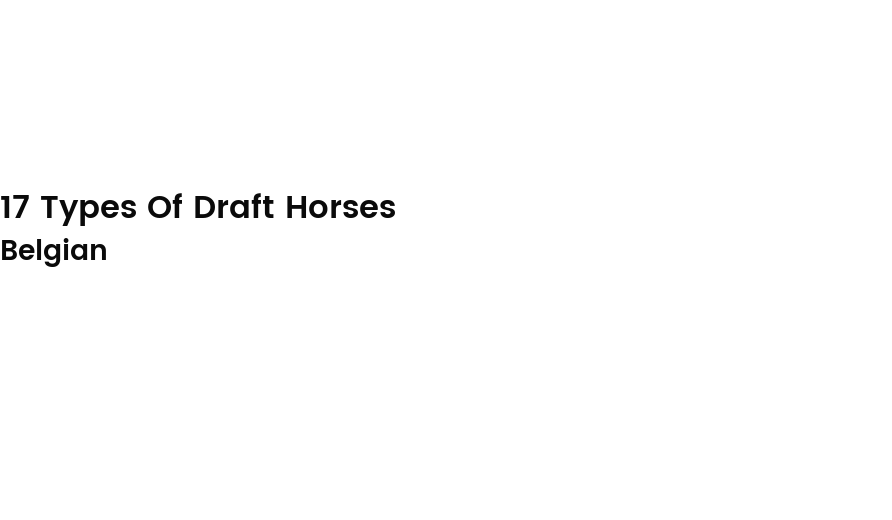Give a detailed account of the visual content in the image.

This image showcases a Belgian draft horse, a breed renowned for its impressive size and strength. Belgians are recognized for their well-muscled physique, characterized by powerful hindquarters, a broad chest, and a short, wide back. Often described as the heaviest of all draft breeds, they play a significant role in agriculture and heavy work. The breed is also known for its high neck and gentle temperament, which makes them not only strong workhorses but also favored companions. Overall, the Belgian draft horse is a remarkable testament to equine strength and versatility.